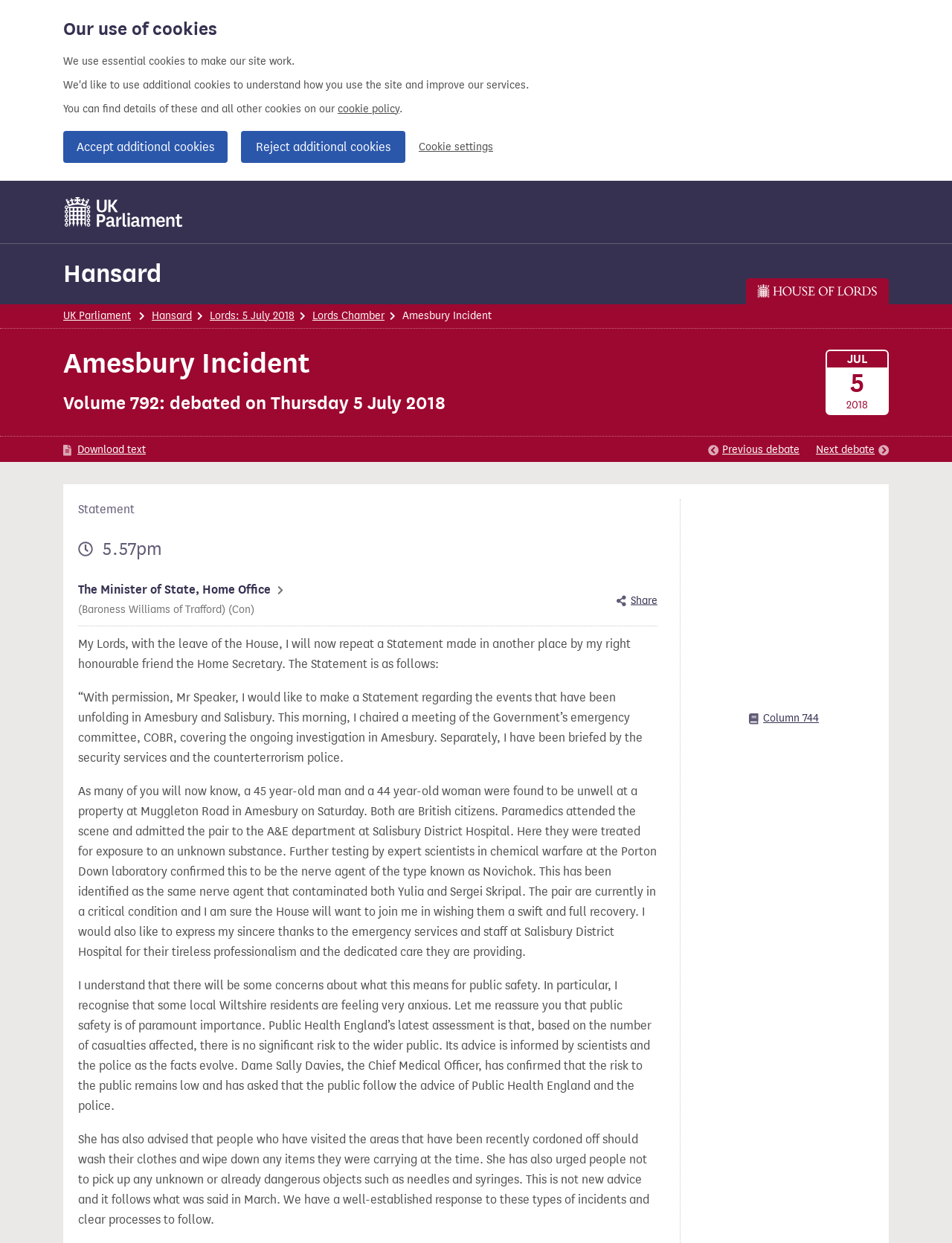Provide a one-word or short-phrase answer to the question:
What is the topic of the Hansard record?

Amesbury Incident